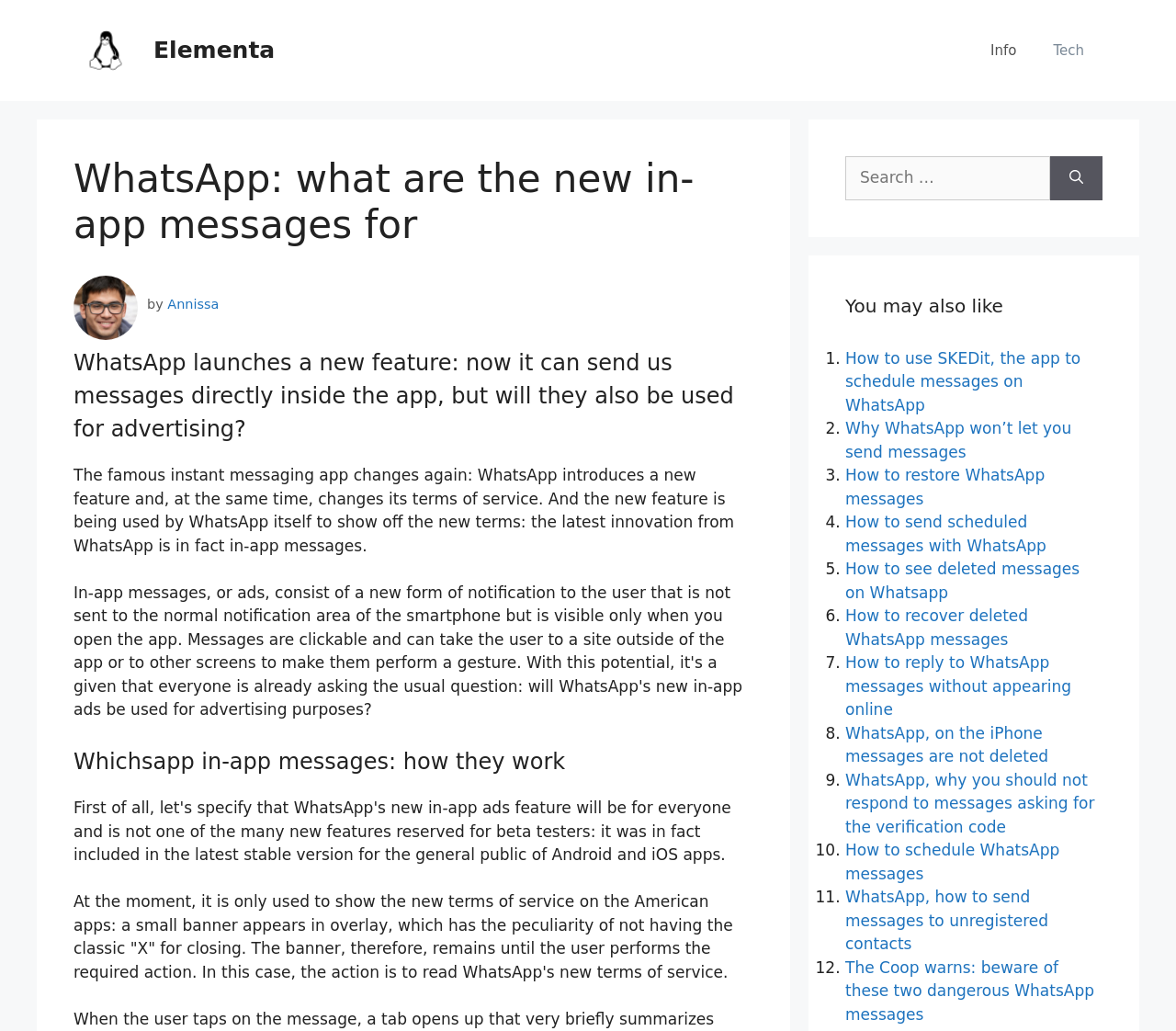Pinpoint the bounding box coordinates of the clickable element needed to complete the instruction: "Upload files". The coordinates should be provided as four float numbers between 0 and 1: [left, top, right, bottom].

None